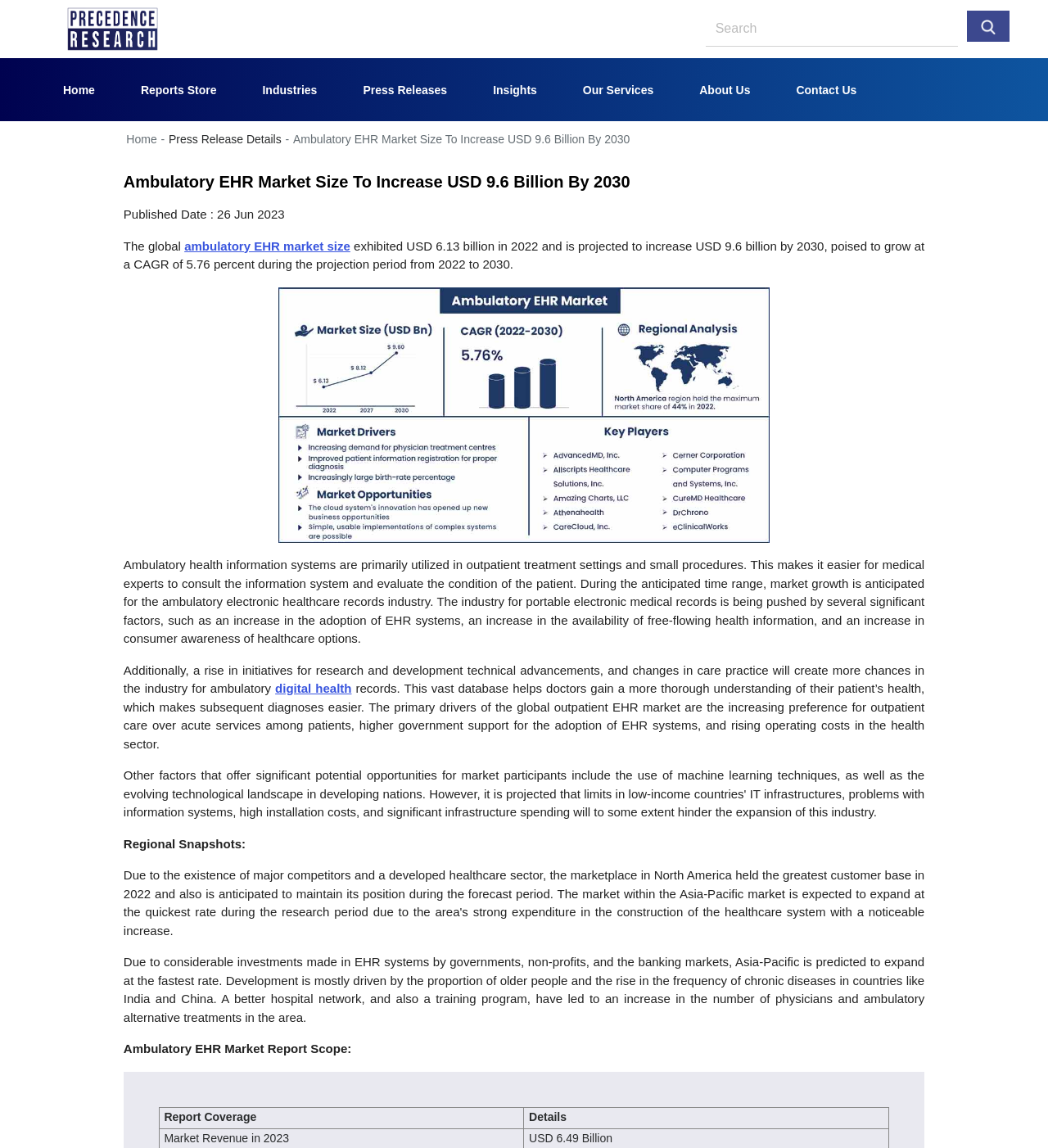Offer a meticulous caption that includes all visible features of the webpage.

The webpage is about the ambulatory EHR market size, with a focus on its growth and projections. At the top, there is a navigation menu with links to "Home", "Reports Store", "Industries", "Press Releases", "Insights", "Our Services", "About Us", and "Contact Us". Below the navigation menu, there is a search bar with a search button and an image of a search icon.

The main content of the webpage is divided into sections. The first section has a heading that matches the title of the webpage, "Ambulatory EHR Market Size To Increase USD 9.6 Billion By 2030". Below the heading, there is a published date, "26 Jun 2023". The section then provides an overview of the ambulatory EHR market, stating that it exhibited USD 6.13 billion in 2022 and is projected to increase to USD 9.6 billion by 2030, with a CAGR of 5.76 percent.

The next section has an image titled "Ambulatory EHR Market Size and Growth Rate From 2022 To 2030". Below the image, there is a detailed description of ambulatory health information systems and their benefits, including easier access to patient information and improved diagnosis.

The following sections provide more information about the market growth, drivers, and regional snapshots. There is a link to "digital health" records, which are described as helping doctors gain a more thorough understanding of their patients' health. The regional snapshot section focuses on Asia-Pacific, which is predicted to expand at the fastest rate due to investments in EHR systems and an aging population.

Finally, there is a section titled "Ambulatory EHR Market Report Scope", which appears to be a table with columns for "Report Coverage" and "Details".